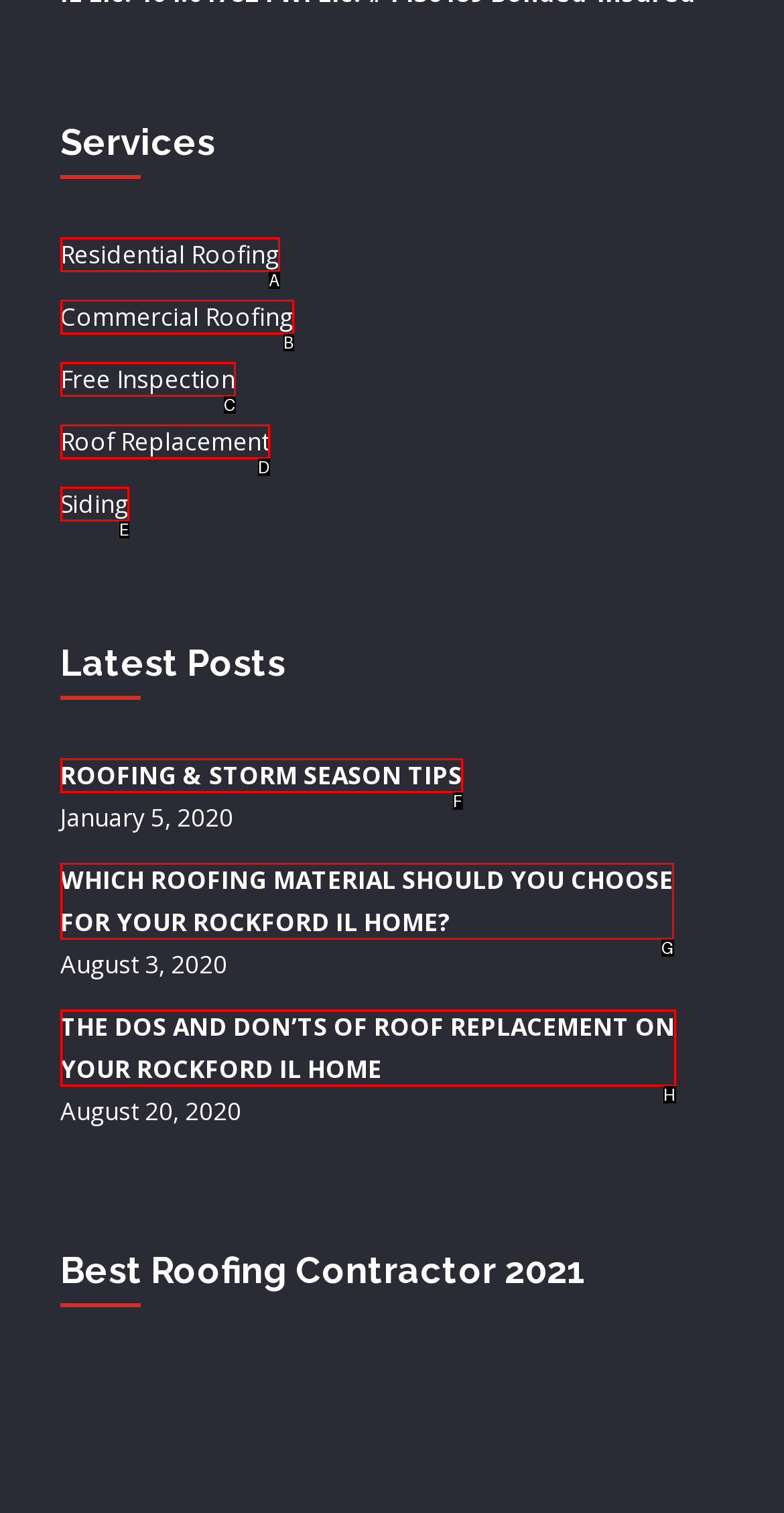Determine the option that aligns with this description: ROOFING & STORM SEASON TIPS
Reply with the option's letter directly.

F